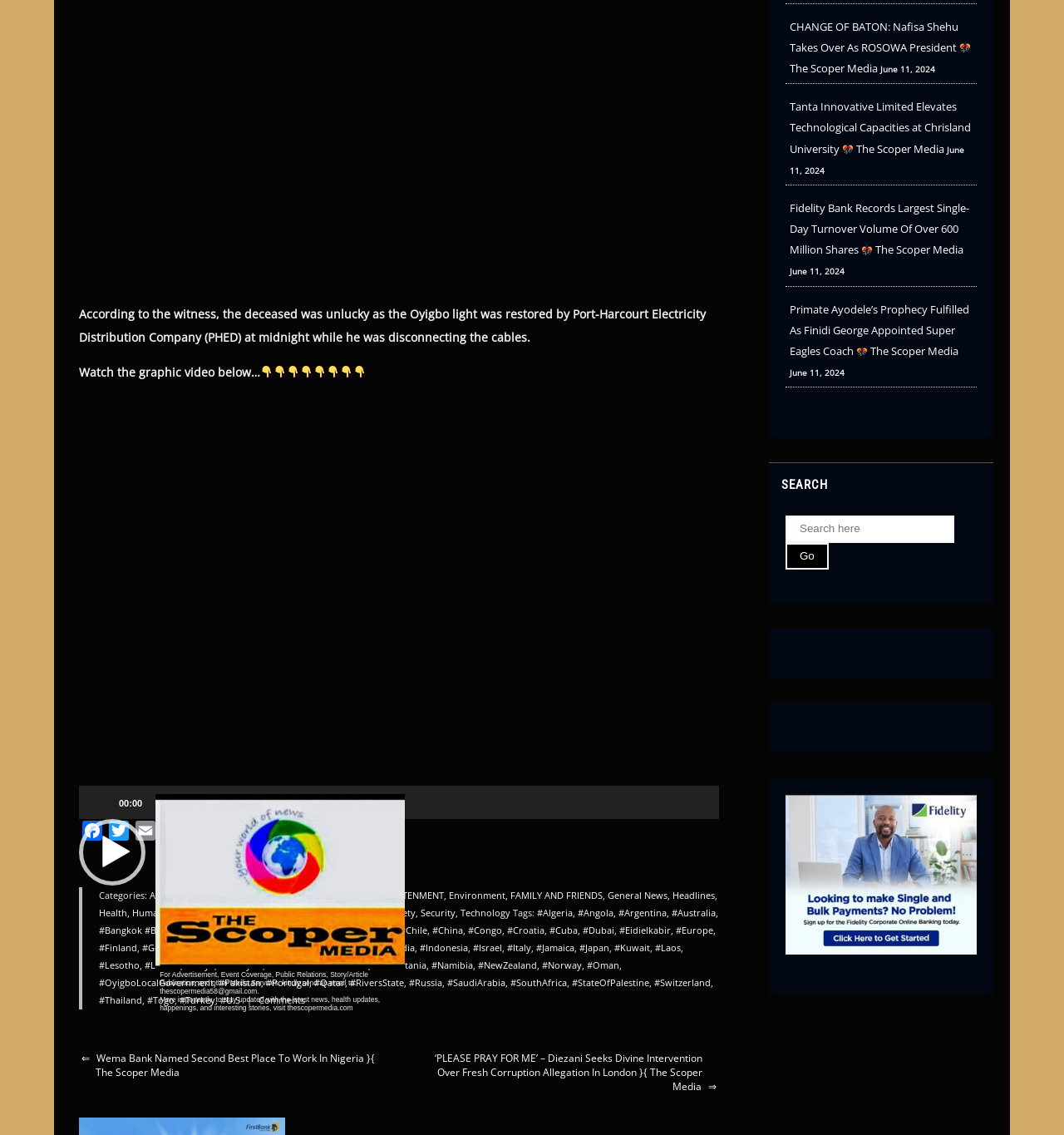What is the purpose of the video player?
Carefully analyze the image and provide a detailed answer to the question.

The video player is provided to play a video, as indicated by the 'Play' button and the timer, which suggests that the video is intended to be played.